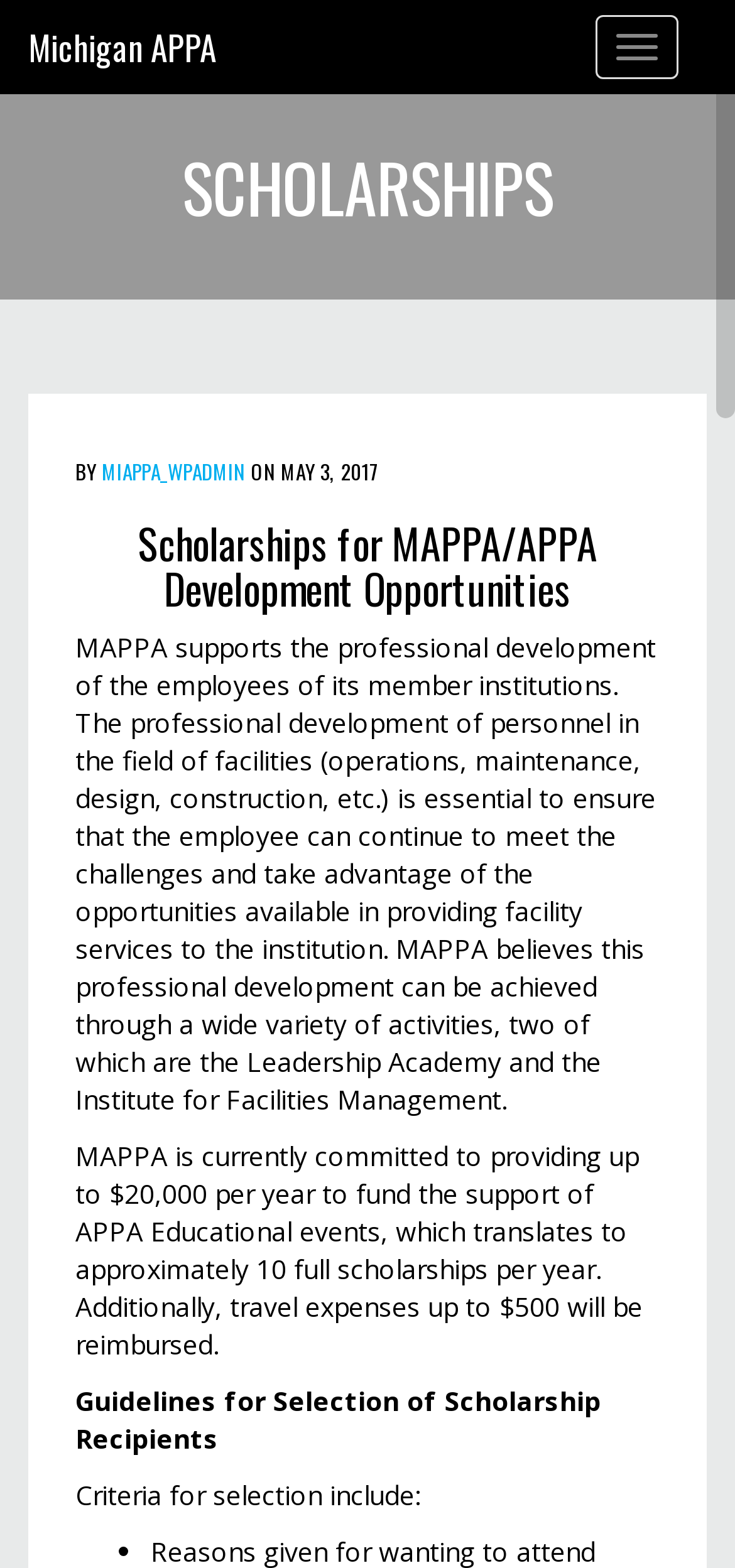Answer the following in one word or a short phrase: 
What is the maximum reimbursement for travel expenses?

$500